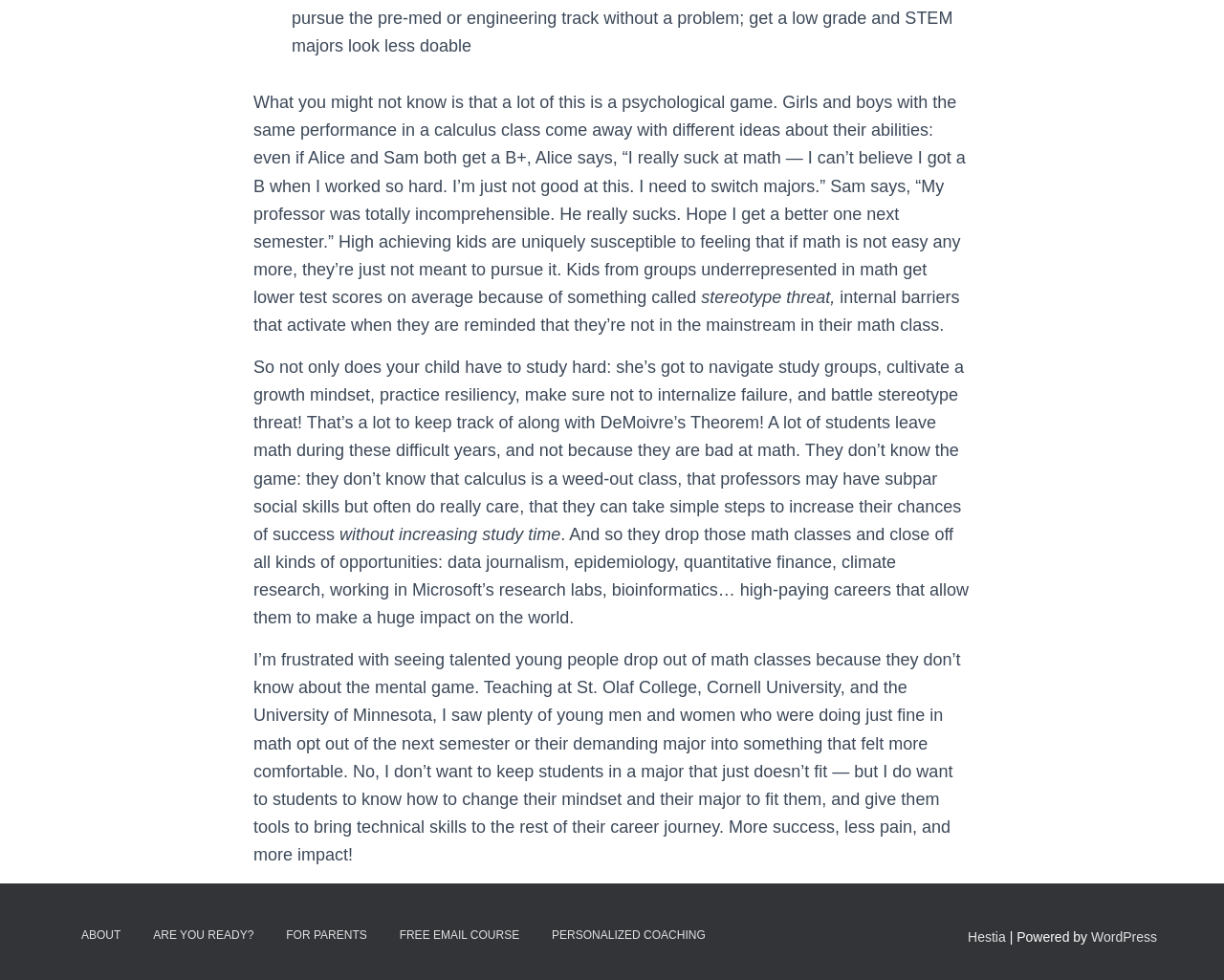Please provide the bounding box coordinates in the format (top-left x, top-left y, bottom-right x, bottom-right y). Remember, all values are floating point numbers between 0 and 1. What is the bounding box coordinate of the region described as: Personalized coaching

[0.439, 0.931, 0.588, 0.979]